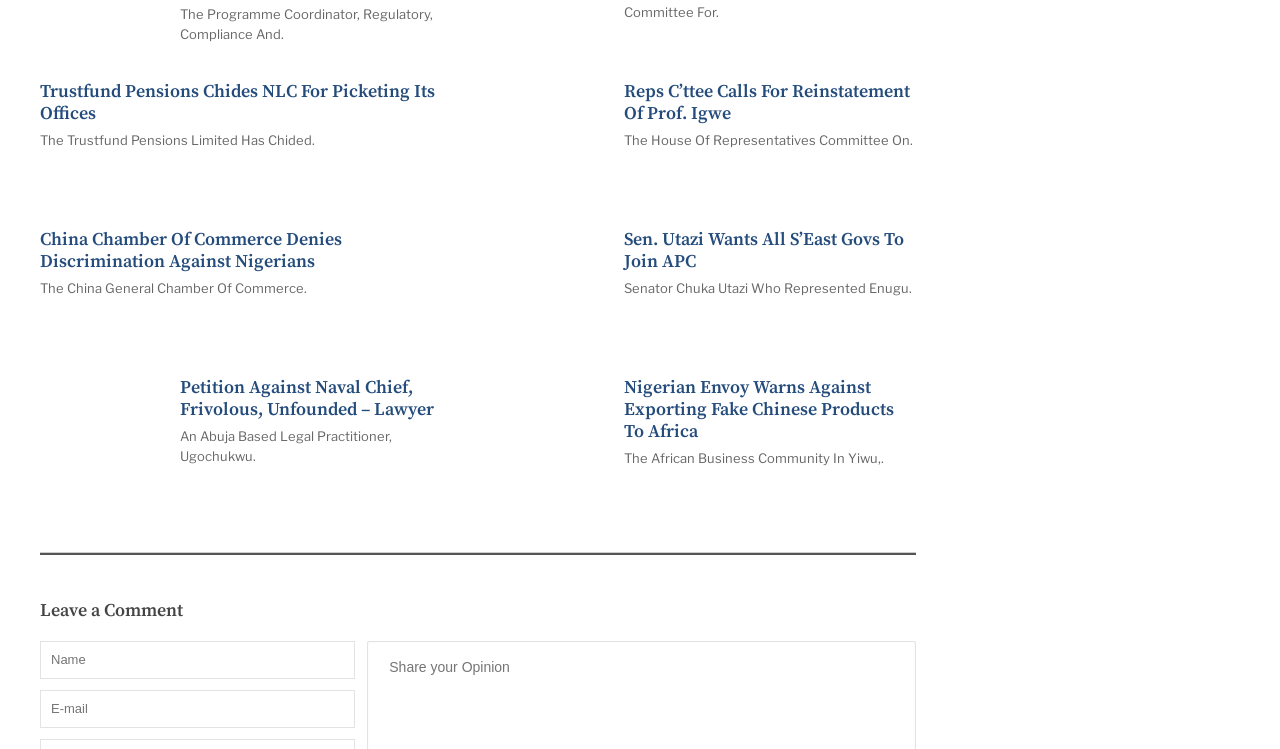What is the title of the first news article?
Identify the answer in the screenshot and reply with a single word or phrase.

Trustfund Pensions Chides NLC For Picketing Its Offices